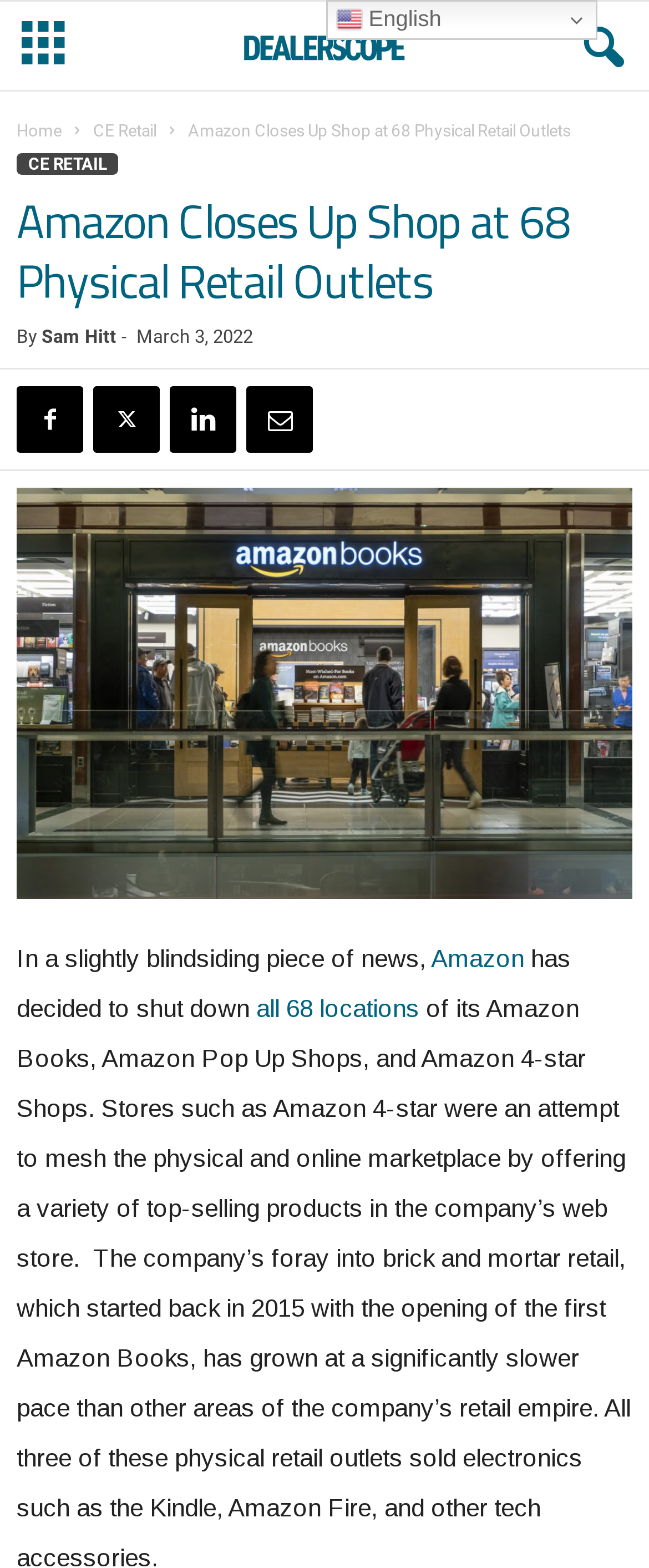Can you find the bounding box coordinates for the element that needs to be clicked to execute this instruction: "Click the 'Sam Hitt' link"? The coordinates should be given as four float numbers between 0 and 1, i.e., [left, top, right, bottom].

[0.064, 0.208, 0.179, 0.222]